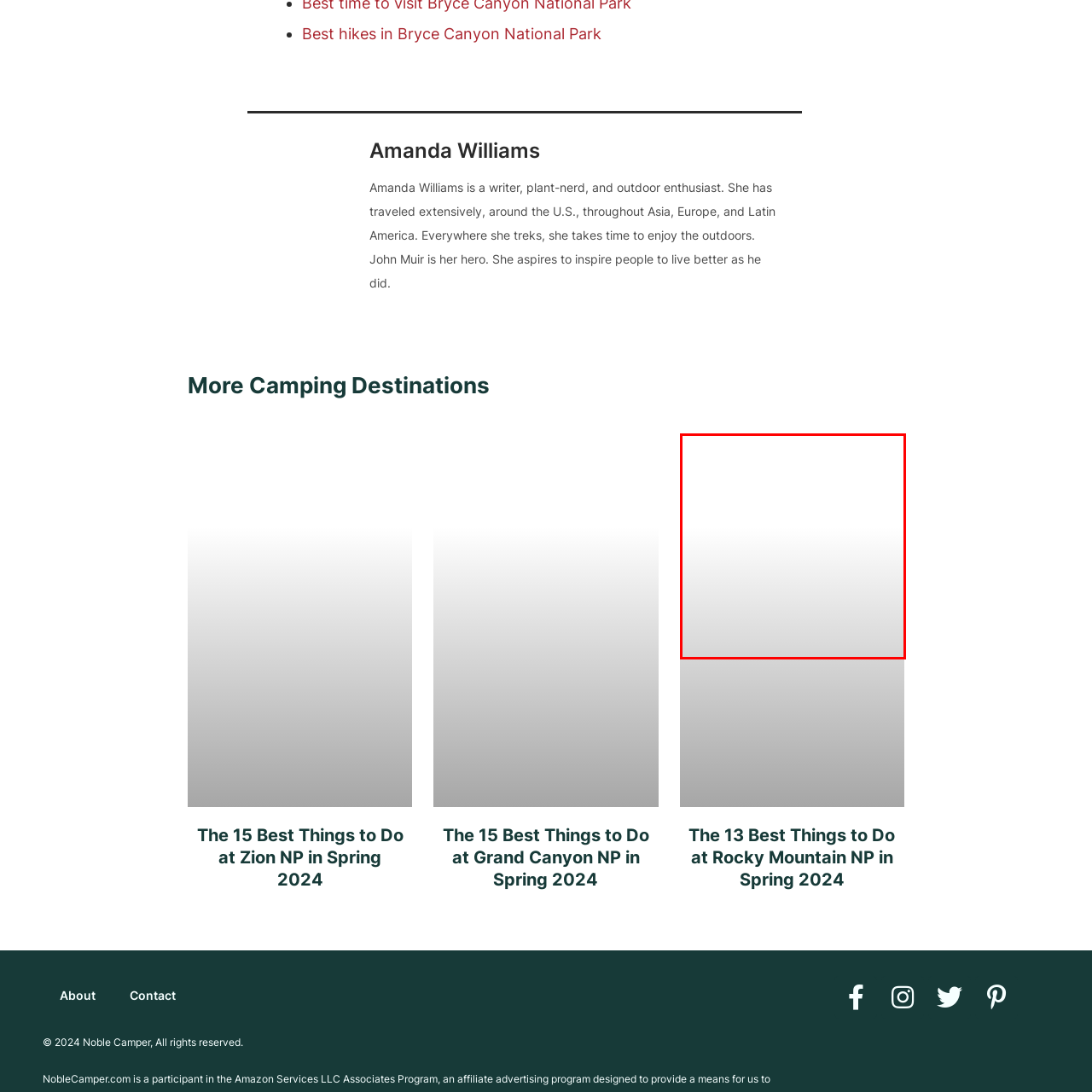Give a detailed account of the scene depicted in the image inside the red rectangle.

The image featured here is titled "Rocky Mountains National Park Best Things to See 1." It is part of a collection highlighting top attractions and activities within Rocky Mountain National Park. This visual representation aims to entice outdoor enthusiasts to explore the picturesque landscapes and unique experiences the park has to offer. Accompanying this image is a description and links related to the 13 best things to do in Rocky Mountain National Park for Spring 2024, suggesting various adventures and scenic vistas for visitors to enjoy in this stunning natural environment.